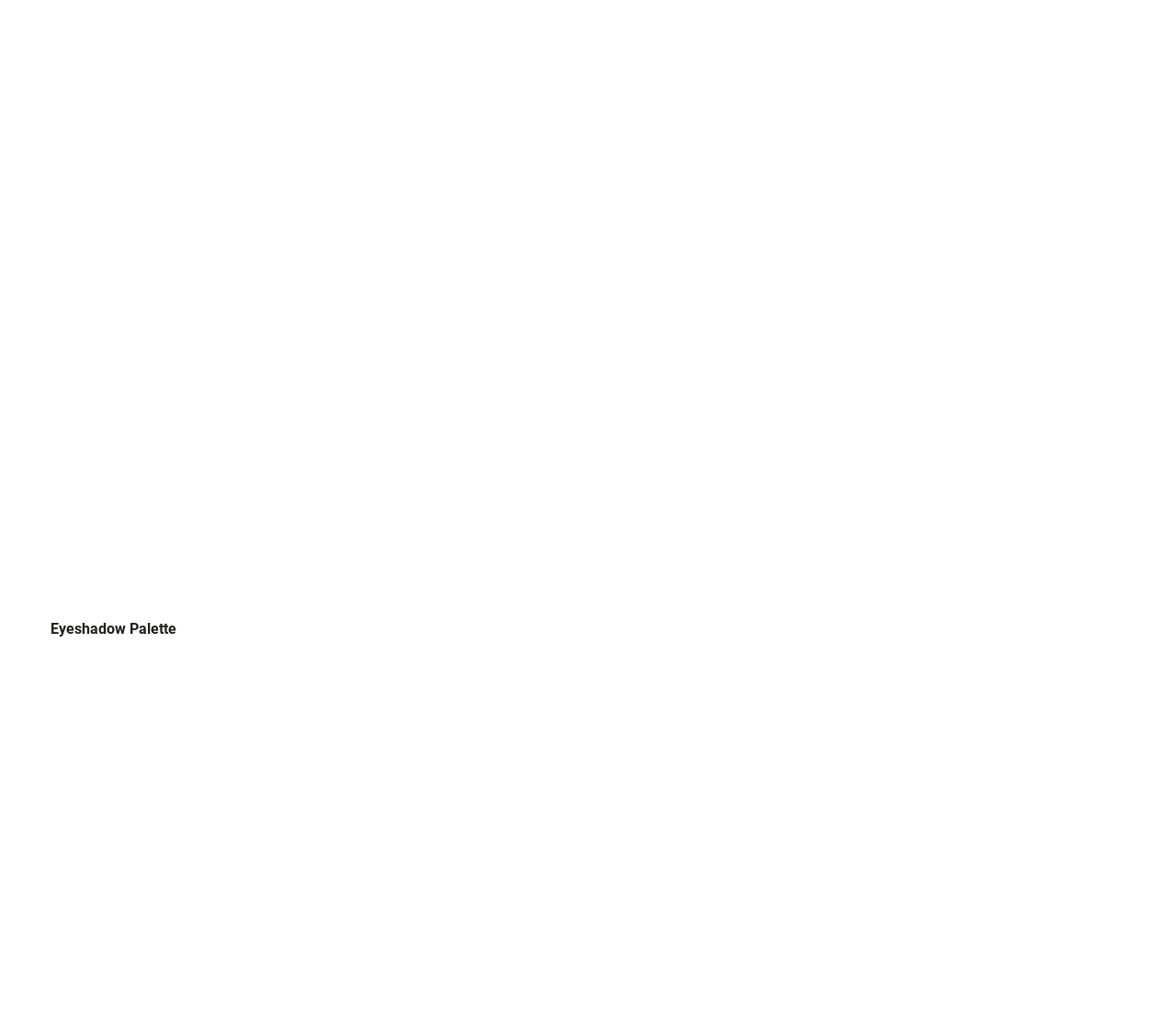What is the email address of the store?
Provide a well-explained and detailed answer to the question.

The email address of the store can be found in the static text element with the text 'INFO@IBROWLONDON.COM'.